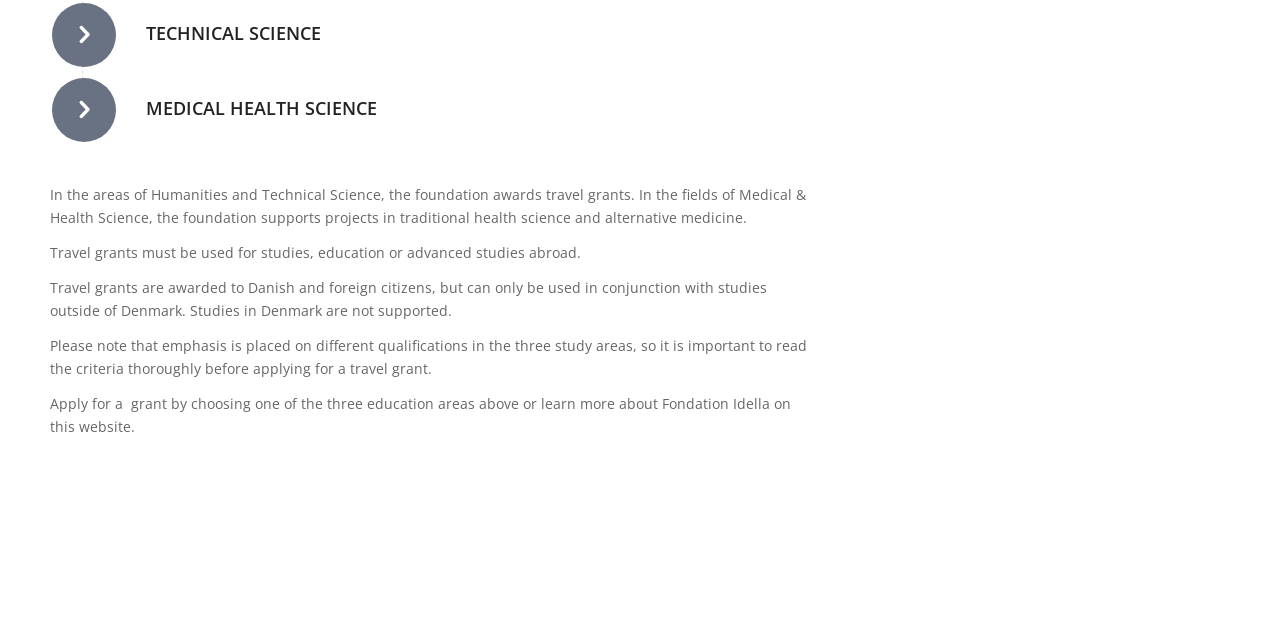Based on the element description Medical Health Science, identify the bounding box coordinates for the UI element. The coordinates should be in the format (top-left x, top-left y, bottom-right x, bottom-right y) and within the 0 to 1 range.

[0.114, 0.15, 0.295, 0.188]